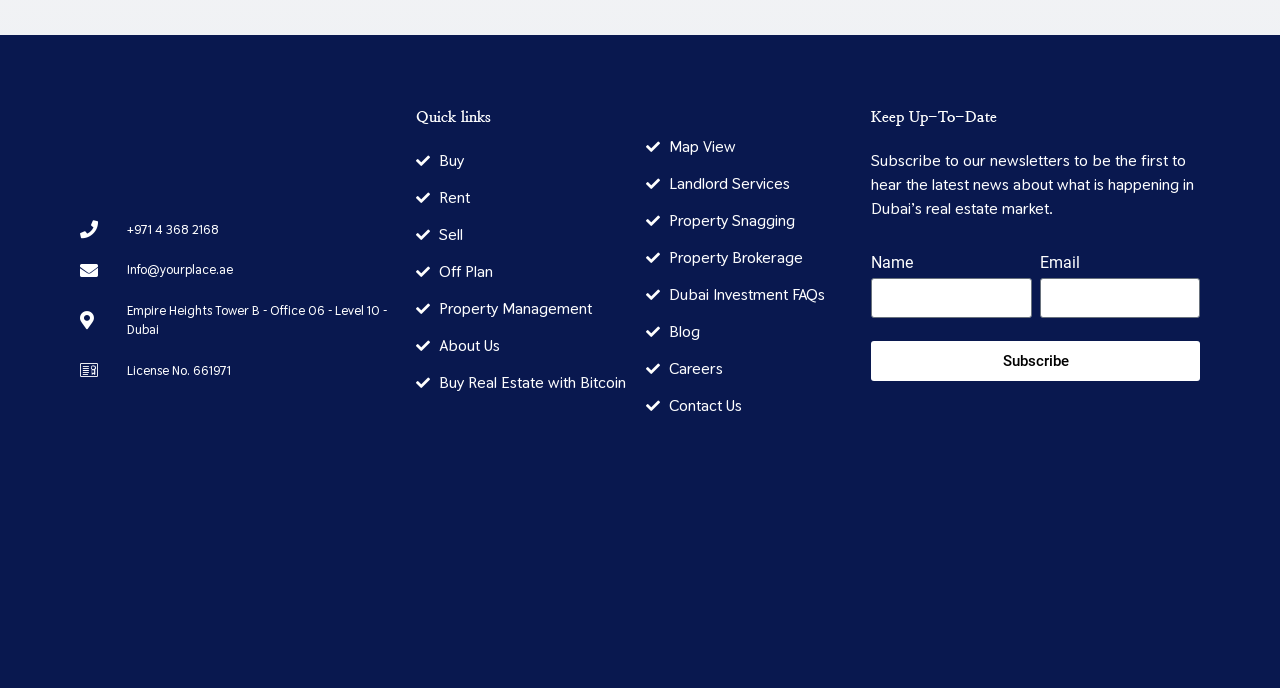Provide the bounding box coordinates for the specified HTML element described in this description: "Buy Real Estate with Bitcoin". The coordinates should be four float numbers ranging from 0 to 1, in the format [left, top, right, bottom].

[0.325, 0.539, 0.489, 0.574]